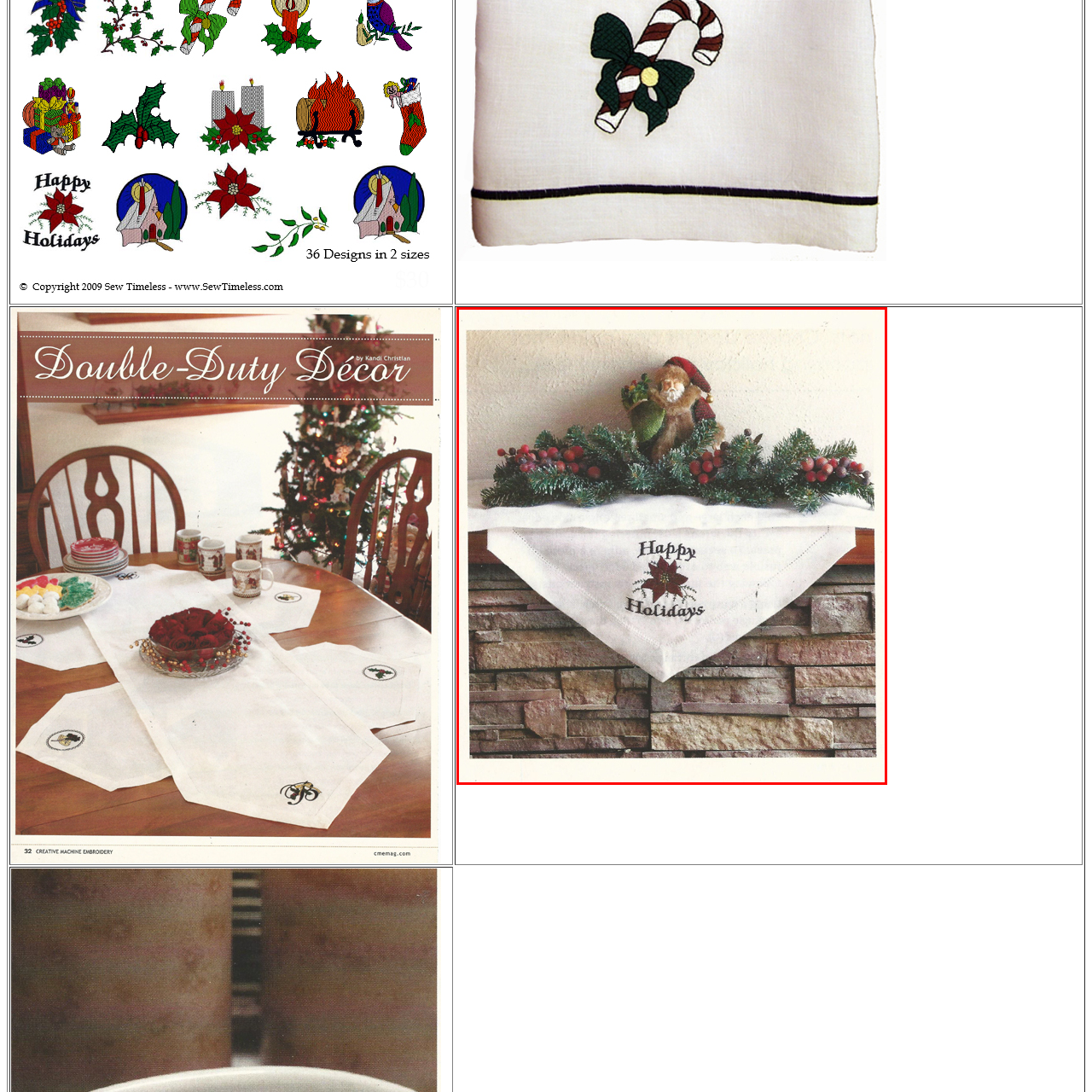What is embroidered on the white decorative cloth?
Direct your attention to the image enclosed by the red bounding box and provide a detailed answer to the question.

According to the caption, the white decorative cloth features the embroidered words 'Happy Holidays' alongside a decorative star, which suggests that the cloth has a festive holiday message.